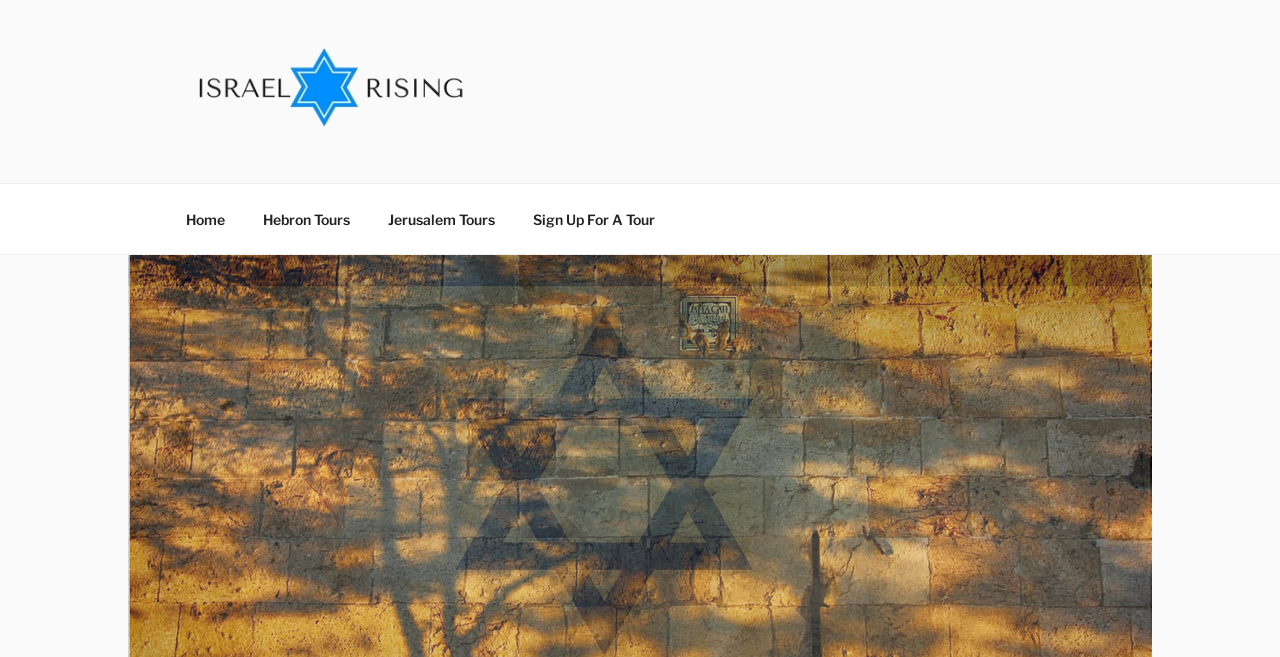Generate a thorough caption that explains the contents of the webpage.

The webpage appears to be a blog or article page focused on the topic of Israel, with the title "Stage Two Statehood: Anticipating the State of Israel's Coming of Age". 

At the top-left corner, there is a link and an image, both labeled "Israel Rising", which suggests that this might be a featured article or a prominent topic on the webpage. 

Below the "Israel Rising" section, there is a text "Frontline Tours In The Holy Land", which seems to be a subtitle or a description related to the "Israel Rising" topic.

On the top-right side of the page, there is a navigation menu labeled "Top Menu", which contains four links: "Home", "Hebron Tours", "Jerusalem Tours", and "Sign Up For A Tour". These links are arranged horizontally, with "Home" on the left and "Sign Up For A Tour" on the right.